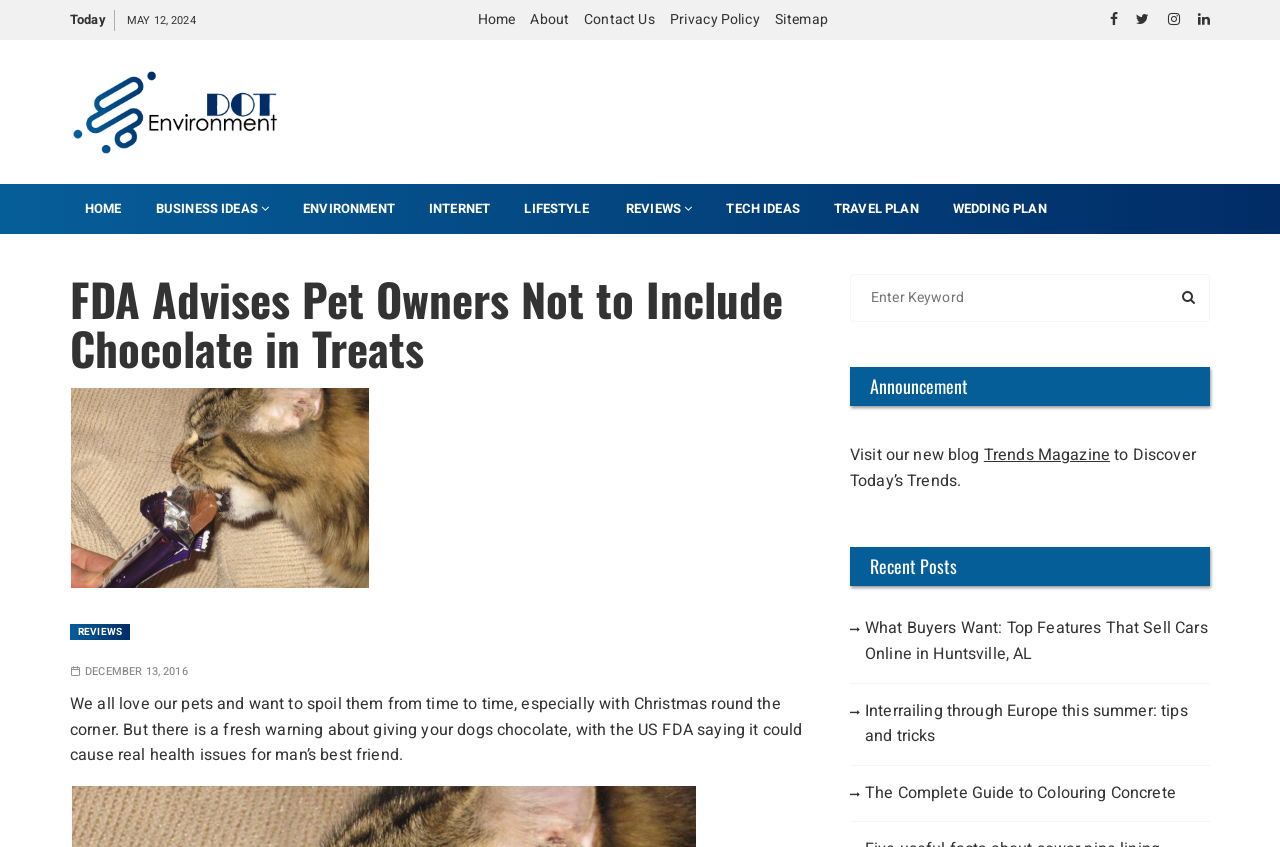Determine the bounding box coordinates for the HTML element mentioned in the following description: "Shin Nippon Auto Refractometer R800". The coordinates should be a list of four floats ranging from 0 to 1, represented as [left, top, right, bottom].

None